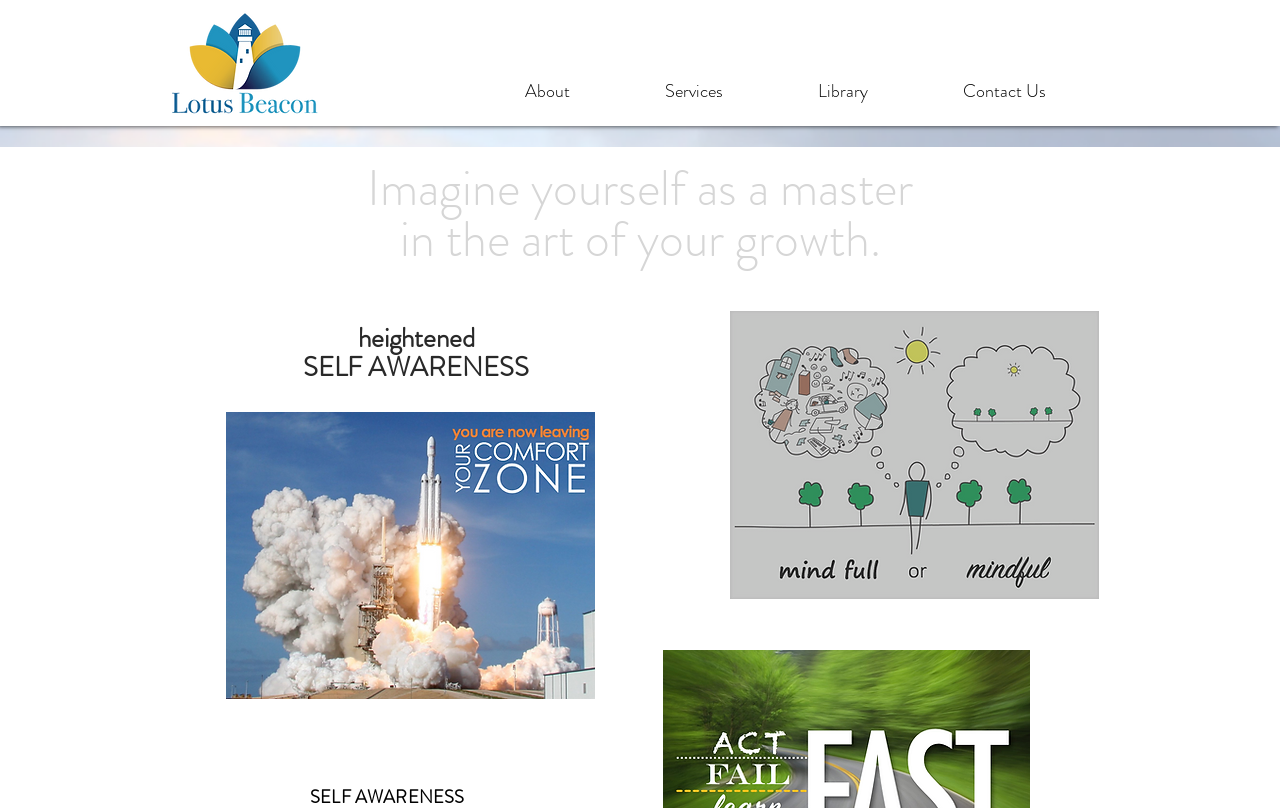Provide a one-word or short-phrase response to the question:
How many navigation links are there?

5